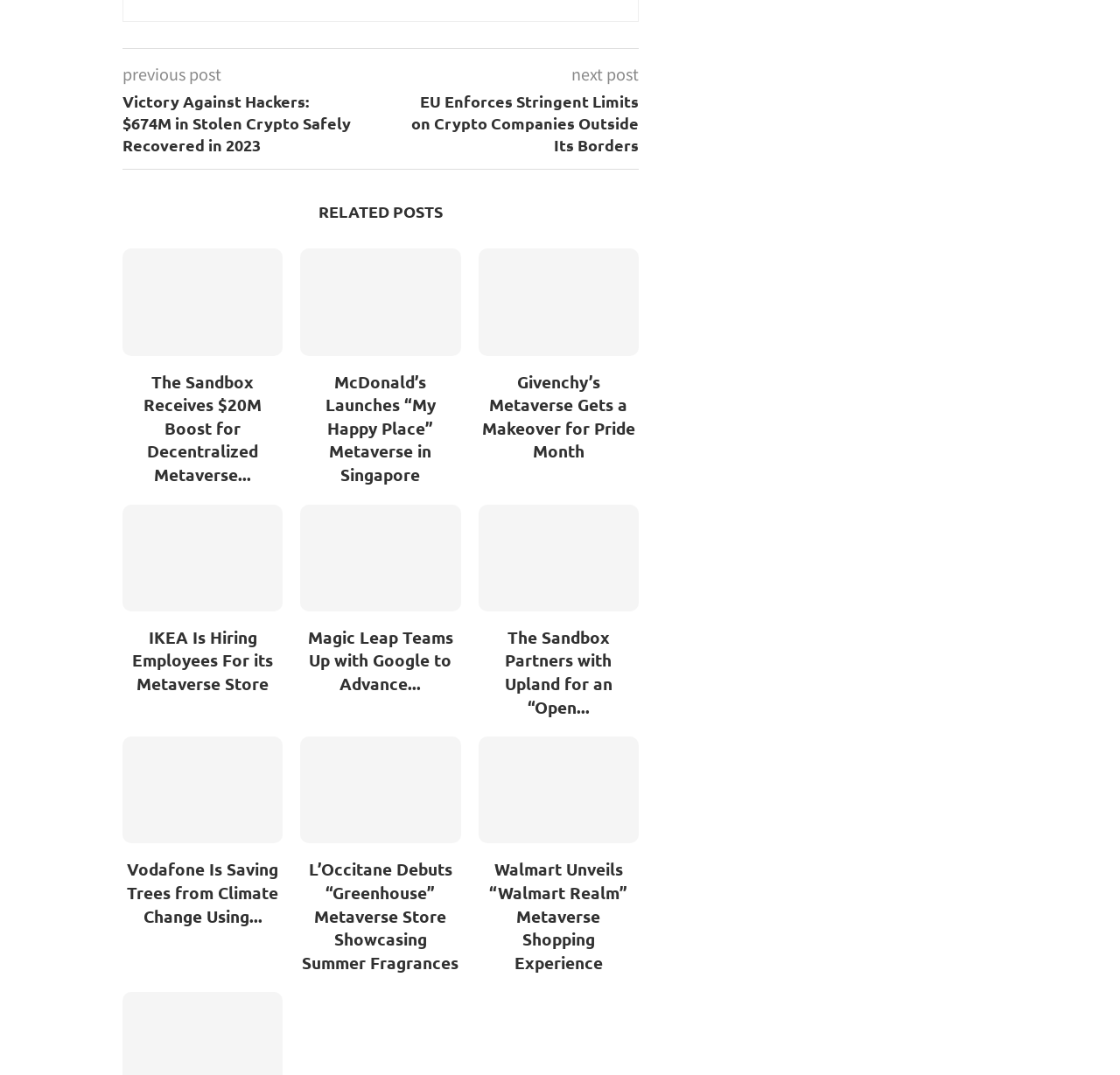Specify the bounding box coordinates of the region I need to click to perform the following instruction: "view the related post about The Sandbox Receives $20M Boost". The coordinates must be four float numbers in the range of 0 to 1, i.e., [left, top, right, bottom].

[0.109, 0.231, 0.253, 0.331]